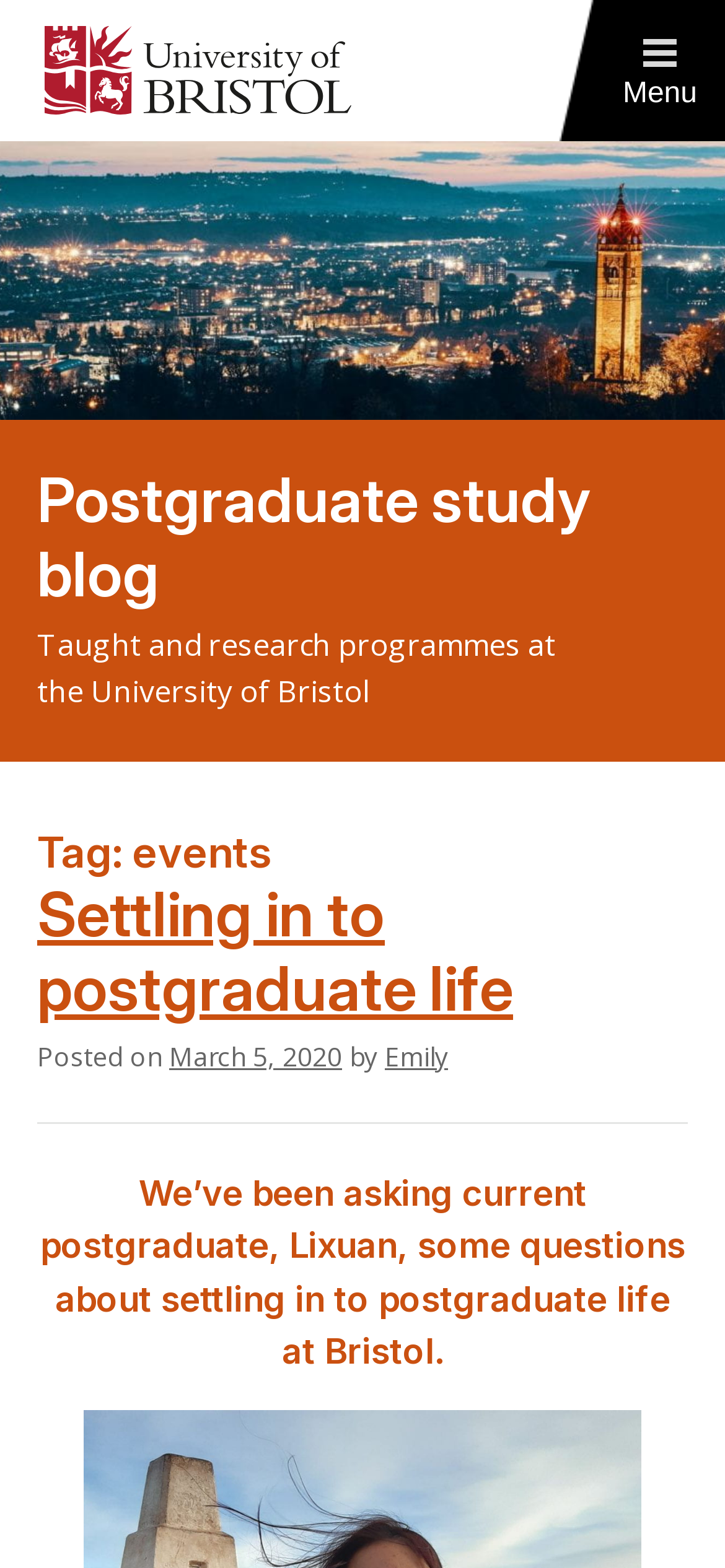What is the name of the university?
Refer to the screenshot and deliver a thorough answer to the question presented.

The university's name can be found in the top-left corner of the webpage, where the university's logo is located, and it is also mentioned in the static text 'Taught and research programmes at the University of Bristol'.